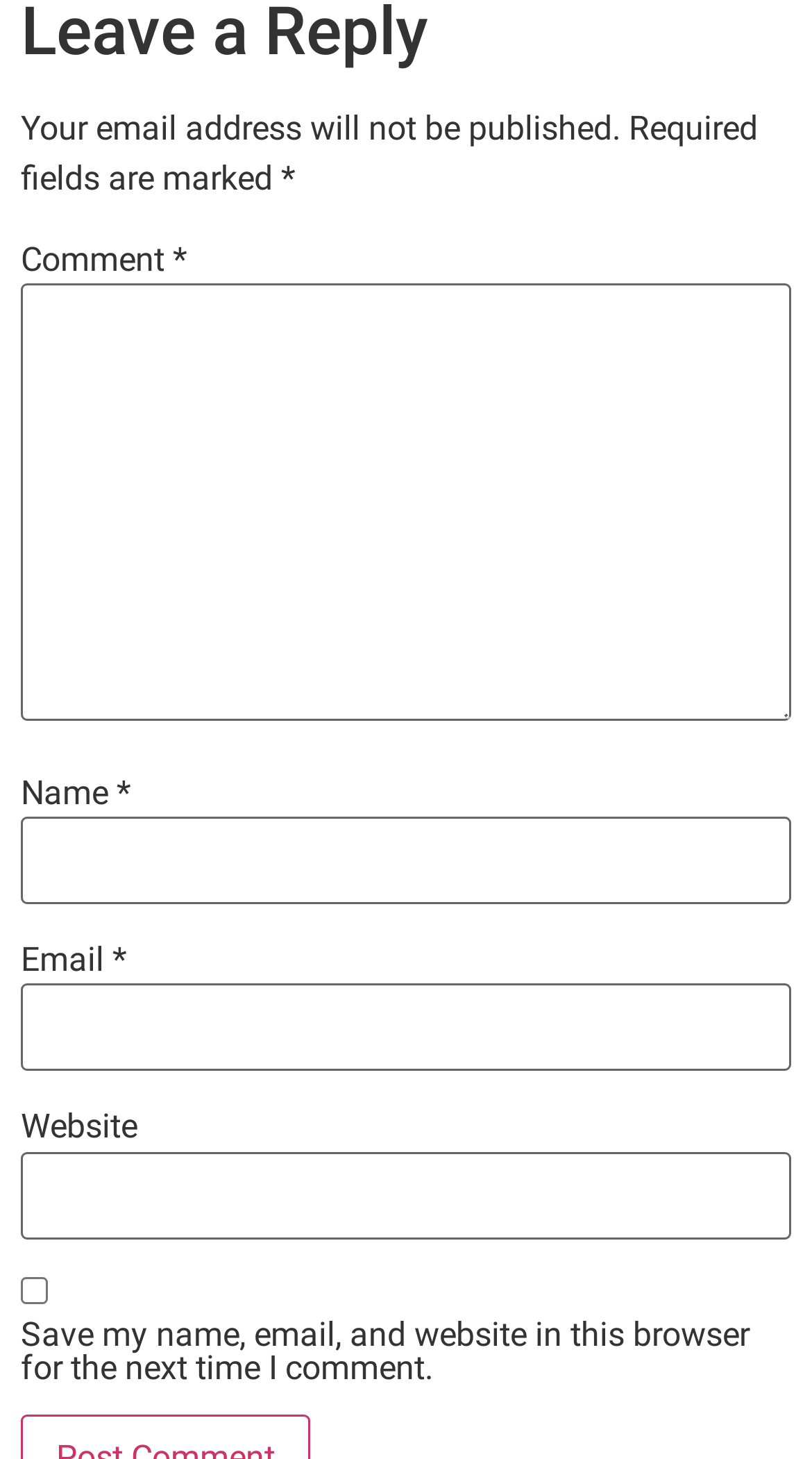Please reply to the following question with a single word or a short phrase:
What is the relationship between the 'Email' field and the 'email-notes' description?

The 'email-notes' description is for the 'Email' field